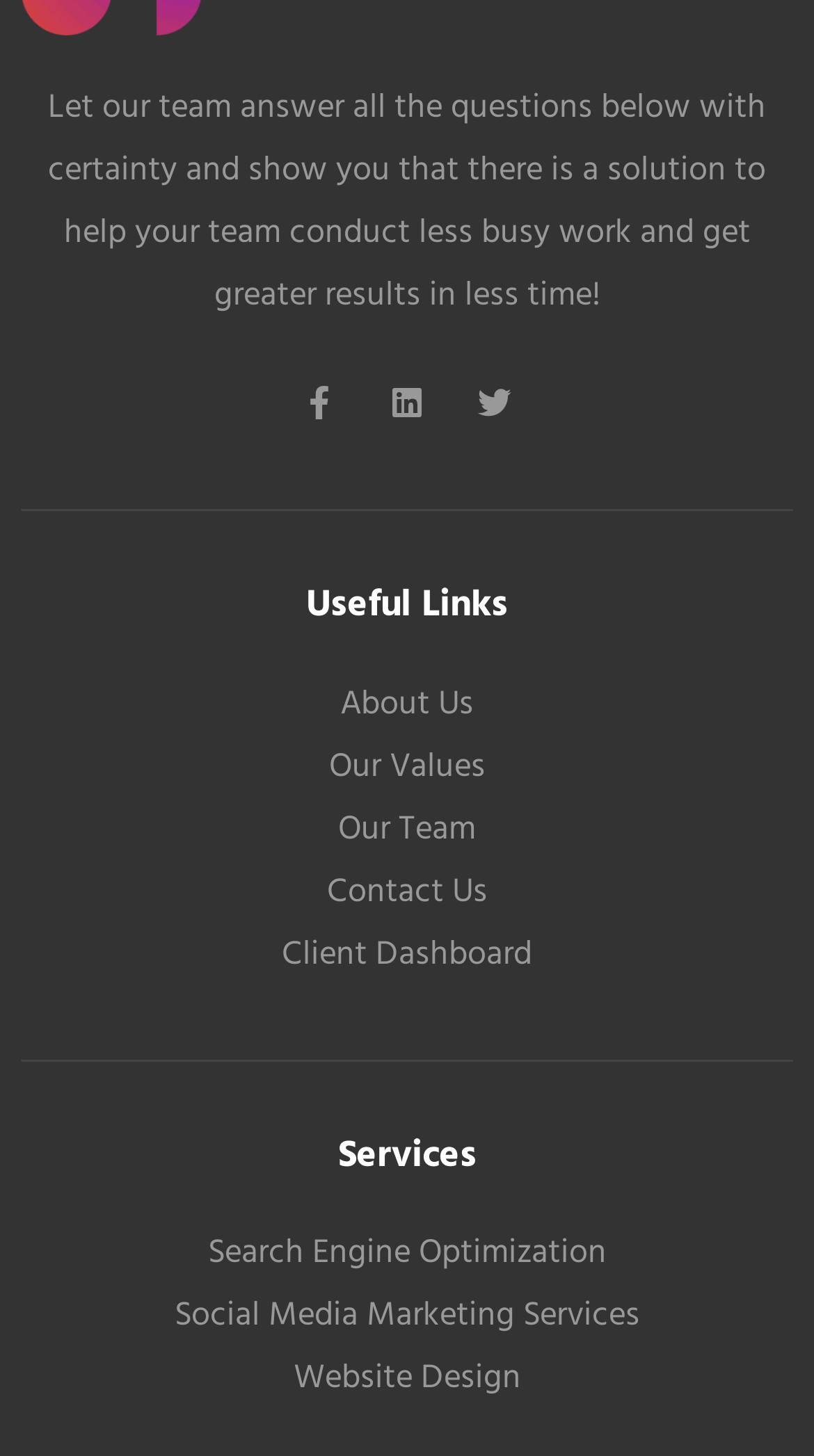How many links are under 'Useful Links'?
Please respond to the question with a detailed and informative answer.

I counted the number of links under the 'Useful Links' heading and found that there are 5 links, which are 'About Us', 'Our Values', 'Our Team', 'Contact Us', and 'Client Dashboard'.